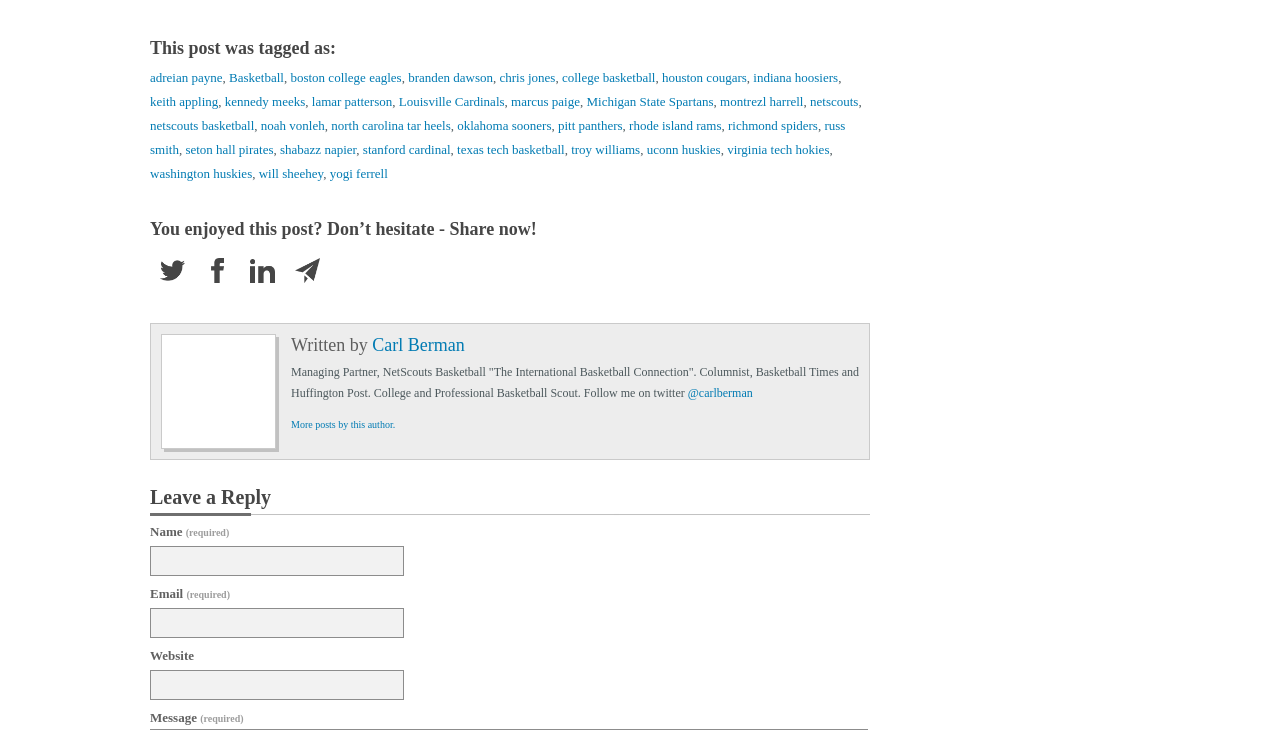Using the provided element description: "virginia tech hokies", identify the bounding box coordinates. The coordinates should be four floats between 0 and 1 in the order [left, top, right, bottom].

[0.568, 0.195, 0.648, 0.216]